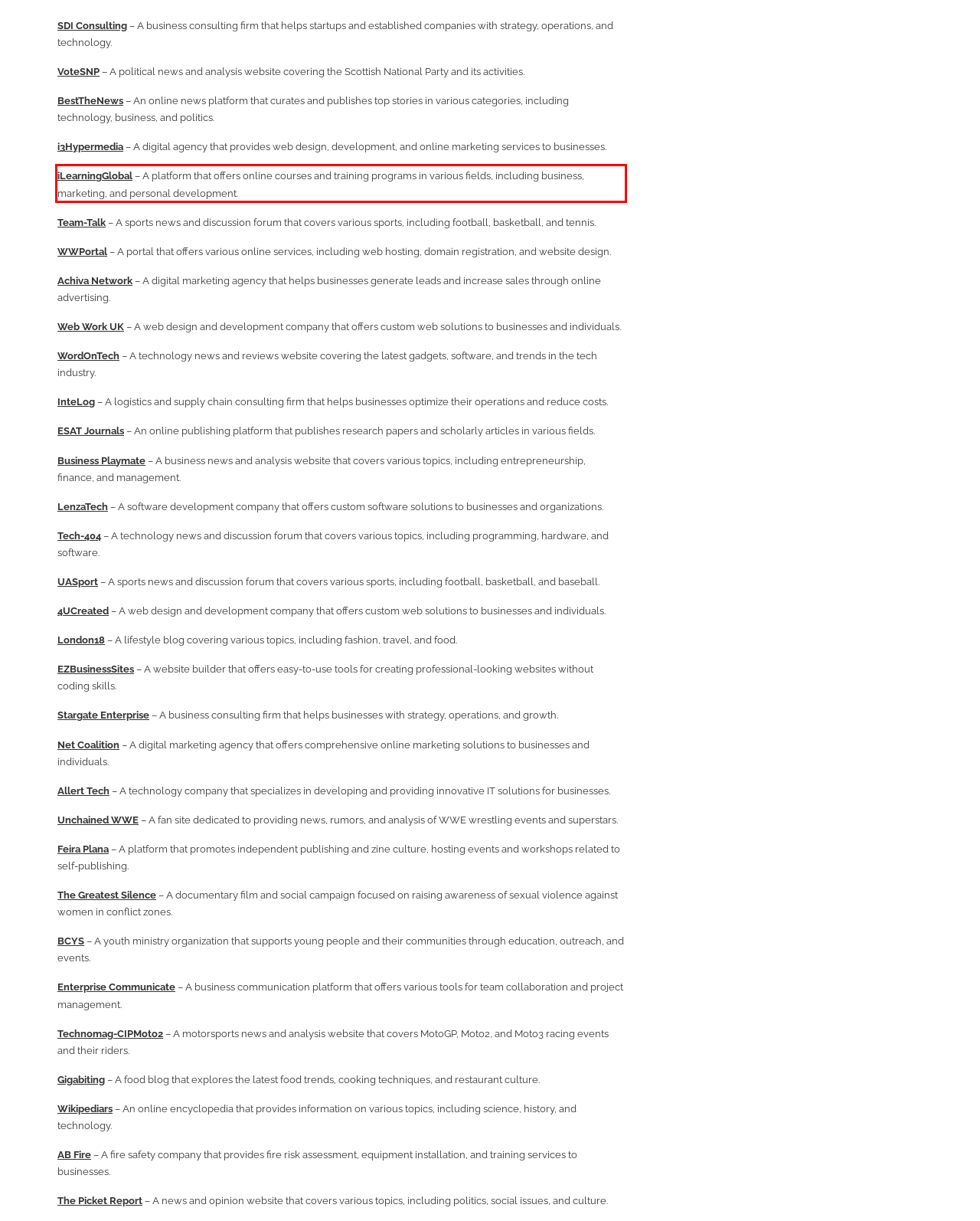Please recognize and transcribe the text located inside the red bounding box in the webpage image.

BestTheNews – An online news platform that curates and publishes top stories in various categories, including technology, business, and politics.